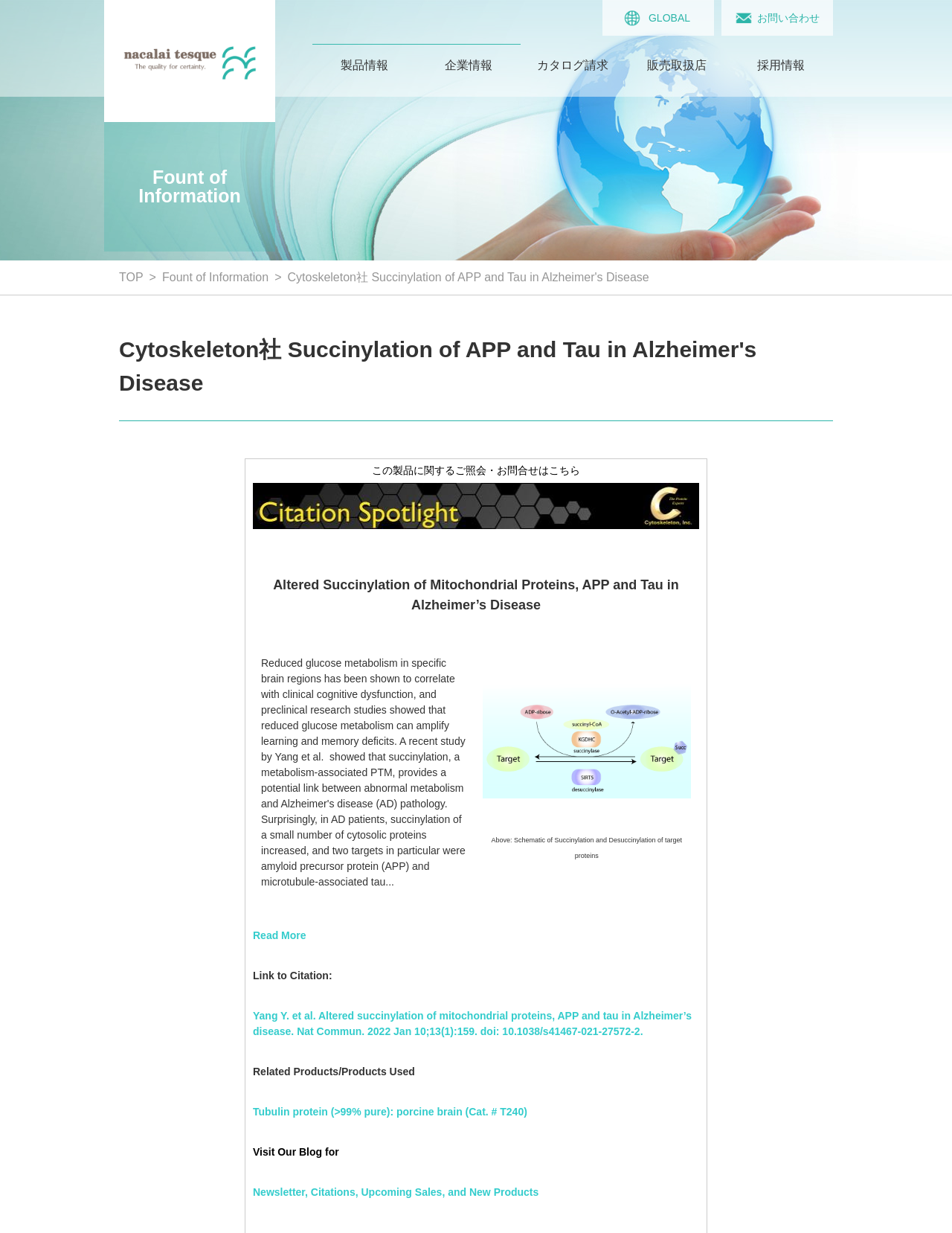Please mark the clickable region by giving the bounding box coordinates needed to complete this instruction: "Visit the GLOBAL page".

[0.633, 0.0, 0.75, 0.029]